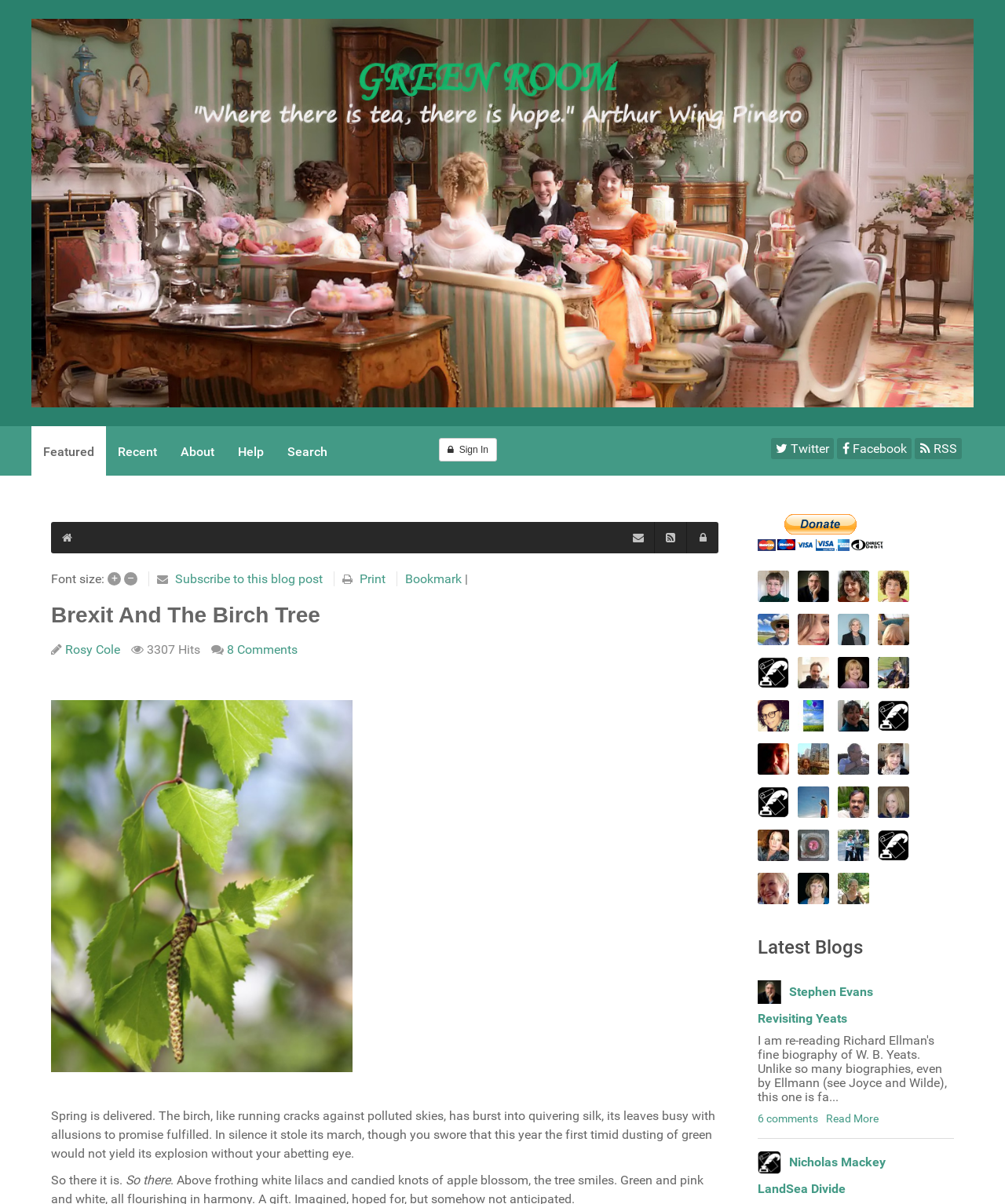Reply to the question with a brief word or phrase: What is the name of the blog post?

Brexit And The Birch Tree